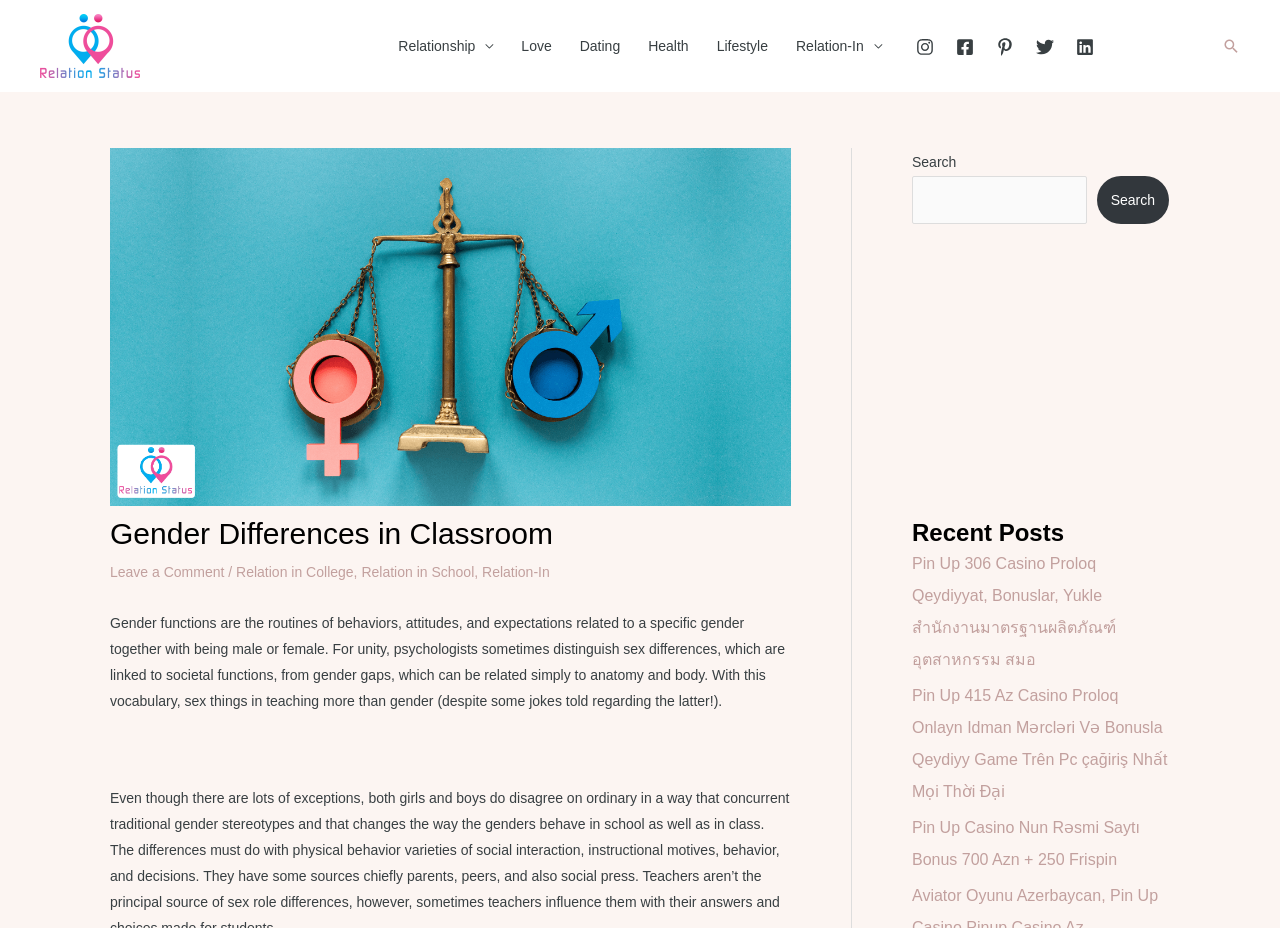Determine the bounding box coordinates of the target area to click to execute the following instruction: "Search for something."

[0.712, 0.19, 0.849, 0.241]